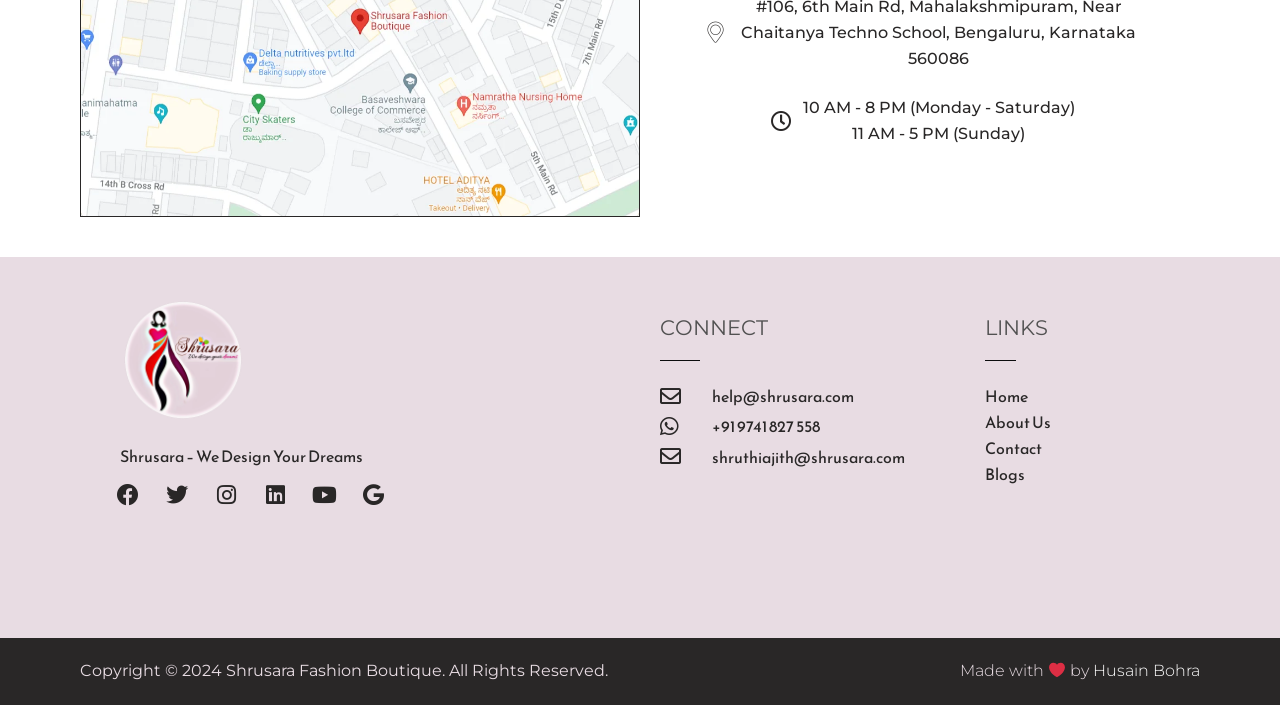Determine the bounding box coordinates for the area that should be clicked to carry out the following instruction: "Go to Home page".

[0.77, 0.543, 0.953, 0.58]